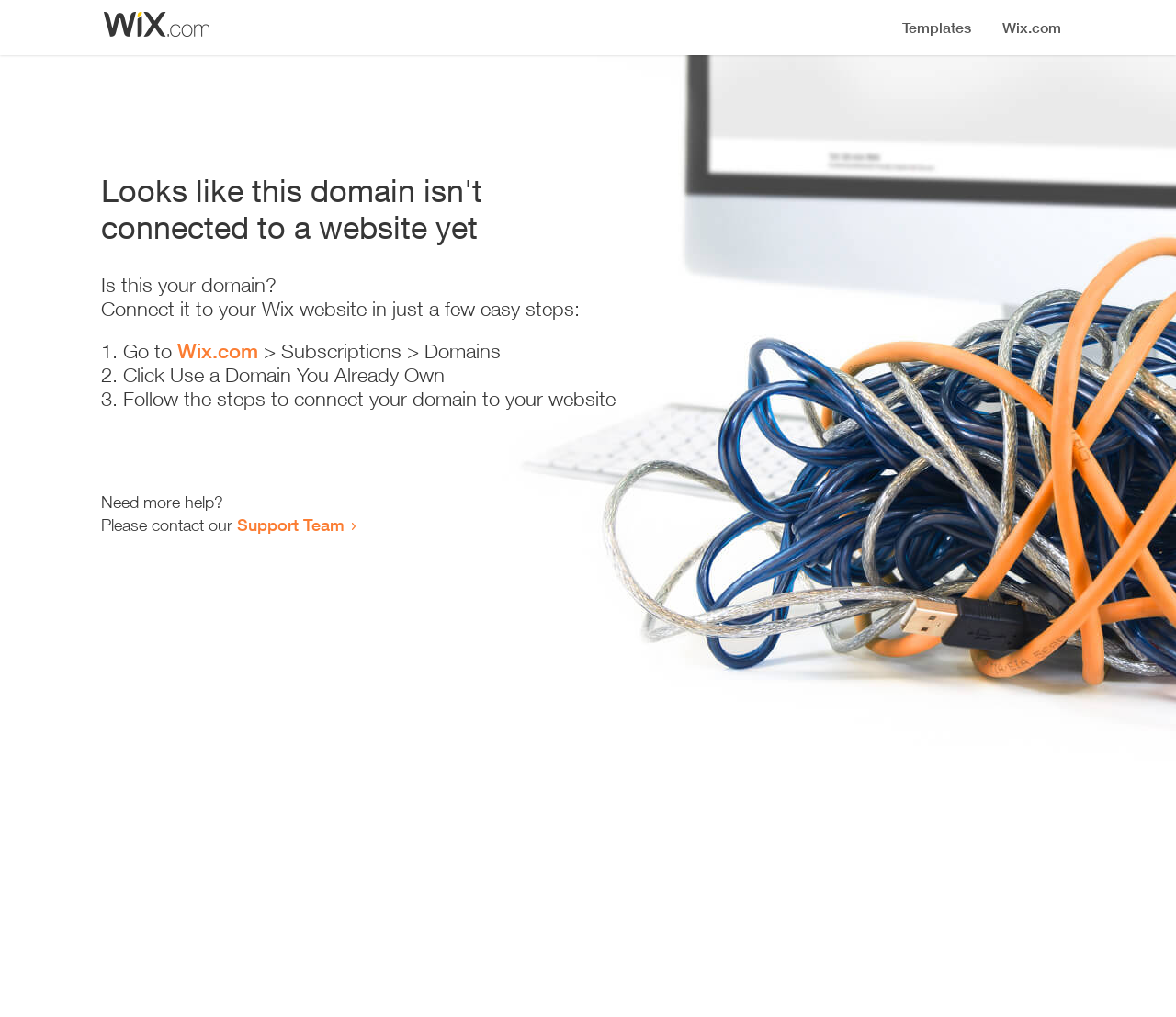Respond to the question below with a concise word or phrase:
Where can the user get more help?

Support Team